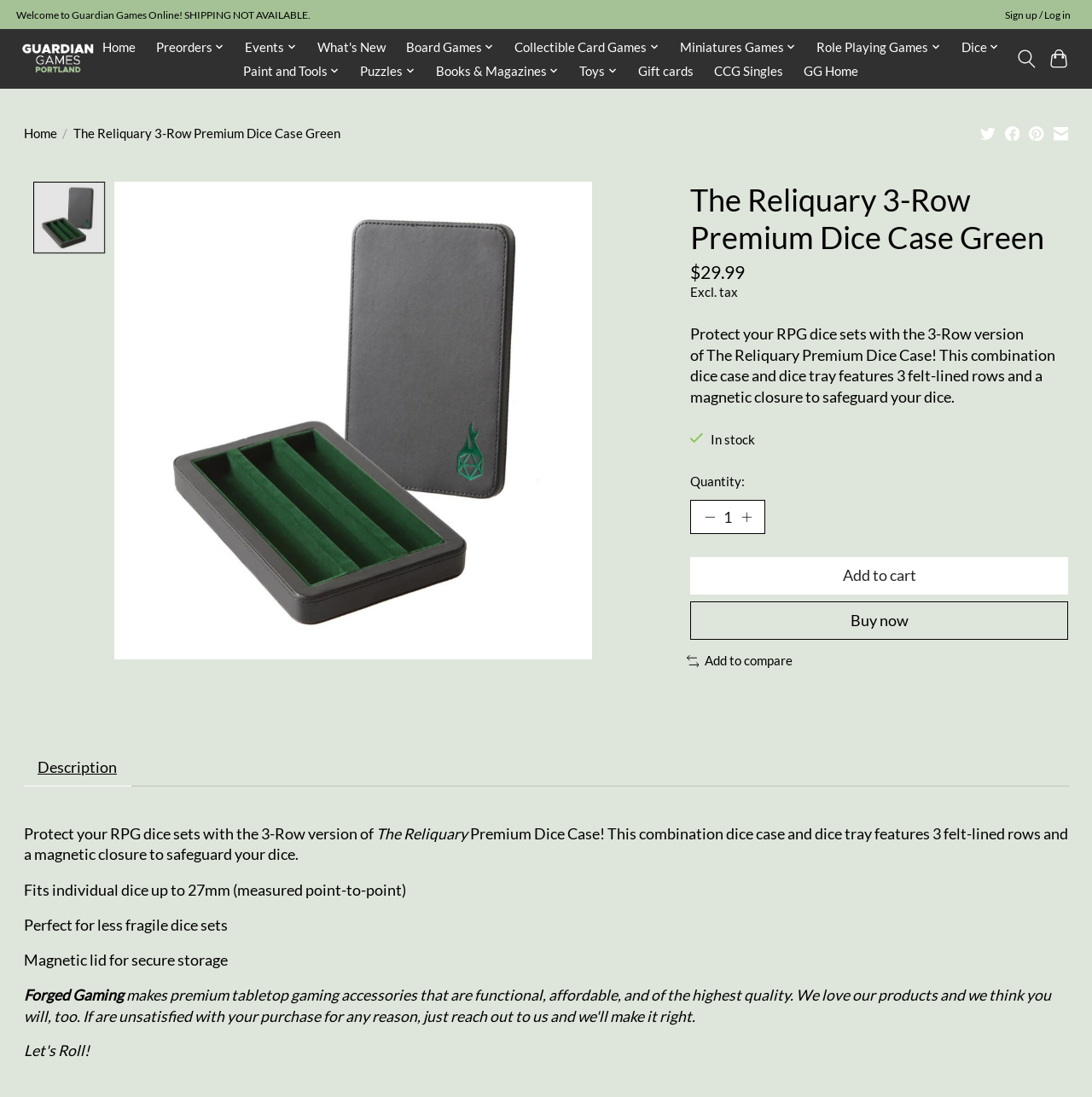Create an elaborate caption for the webpage.

This webpage is an online store page for a specific product, "The Reliquary 3-Row Premium Dice Case Green". At the top, there is a welcome message and a notification about shipping not being available. On the top-right corner, there are links to sign up or log in, as well as a search icon.

Below the welcome message, there is a navigation menu with links to different categories, such as "Home", "Preorders", "Events", and more. Each category has an accompanying icon.

On the left side of the page, there is a breadcrumb navigation showing the current page's location in the website's hierarchy.

The main content of the page is dedicated to the product description. There is a large product image slideshow at the top, followed by the product name, price, and a brief description. The description explains the features of the product, including its ability to protect RPG dice sets and its magnetic closure.

Below the product description, there are buttons to add the product to the cart, buy it now, or add it to a comparison list. There is also a tab interface with a single tab, "Description", which contains more detailed information about the product.

Throughout the page, there are various icons and images, including social media sharing icons, a toggle search icon, and a toggle cart icon.